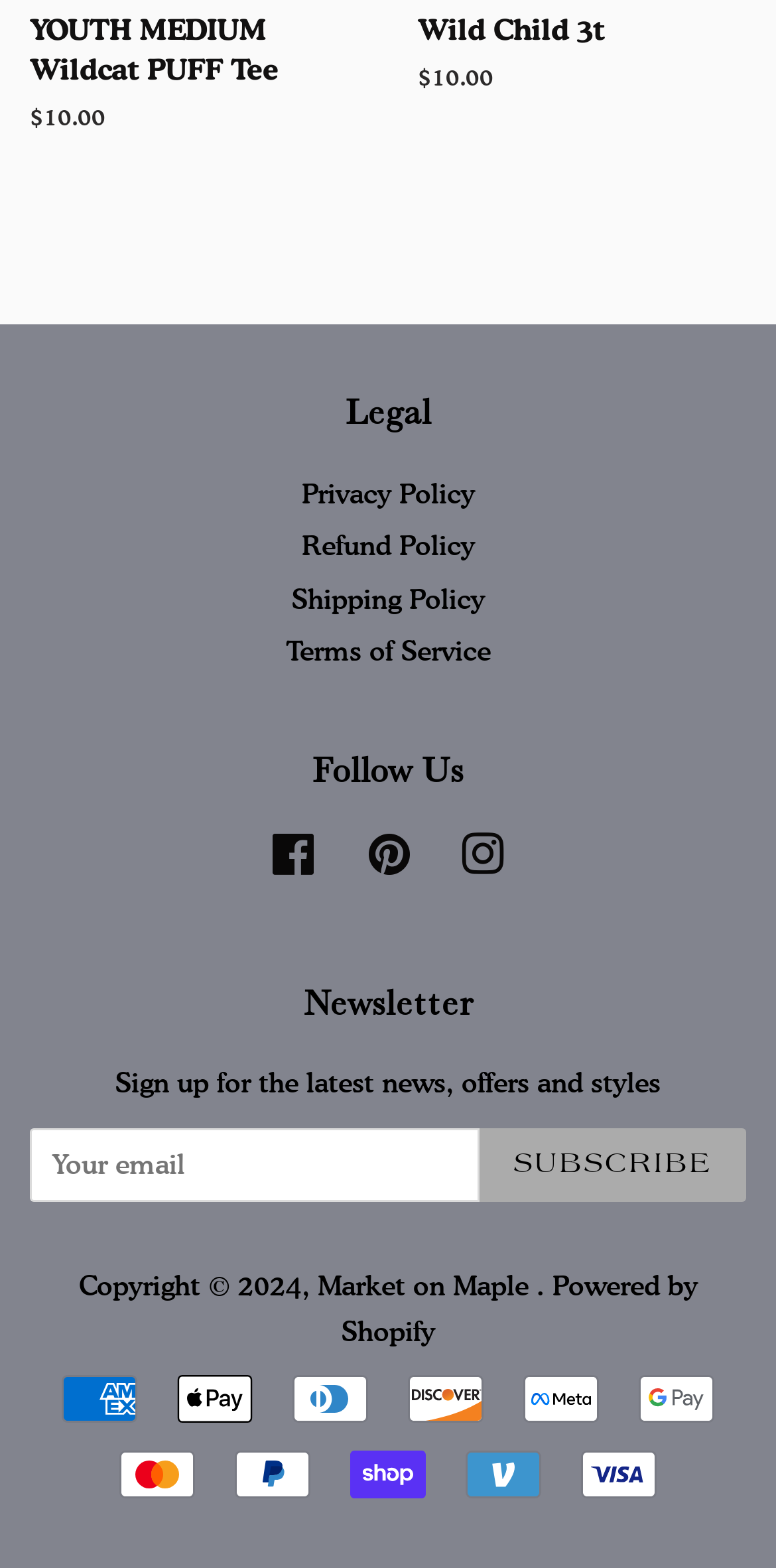Please identify the bounding box coordinates of the element's region that needs to be clicked to fulfill the following instruction: "Sign up for the latest news". The bounding box coordinates should consist of four float numbers between 0 and 1, i.e., [left, top, right, bottom].

[0.149, 0.681, 0.851, 0.702]